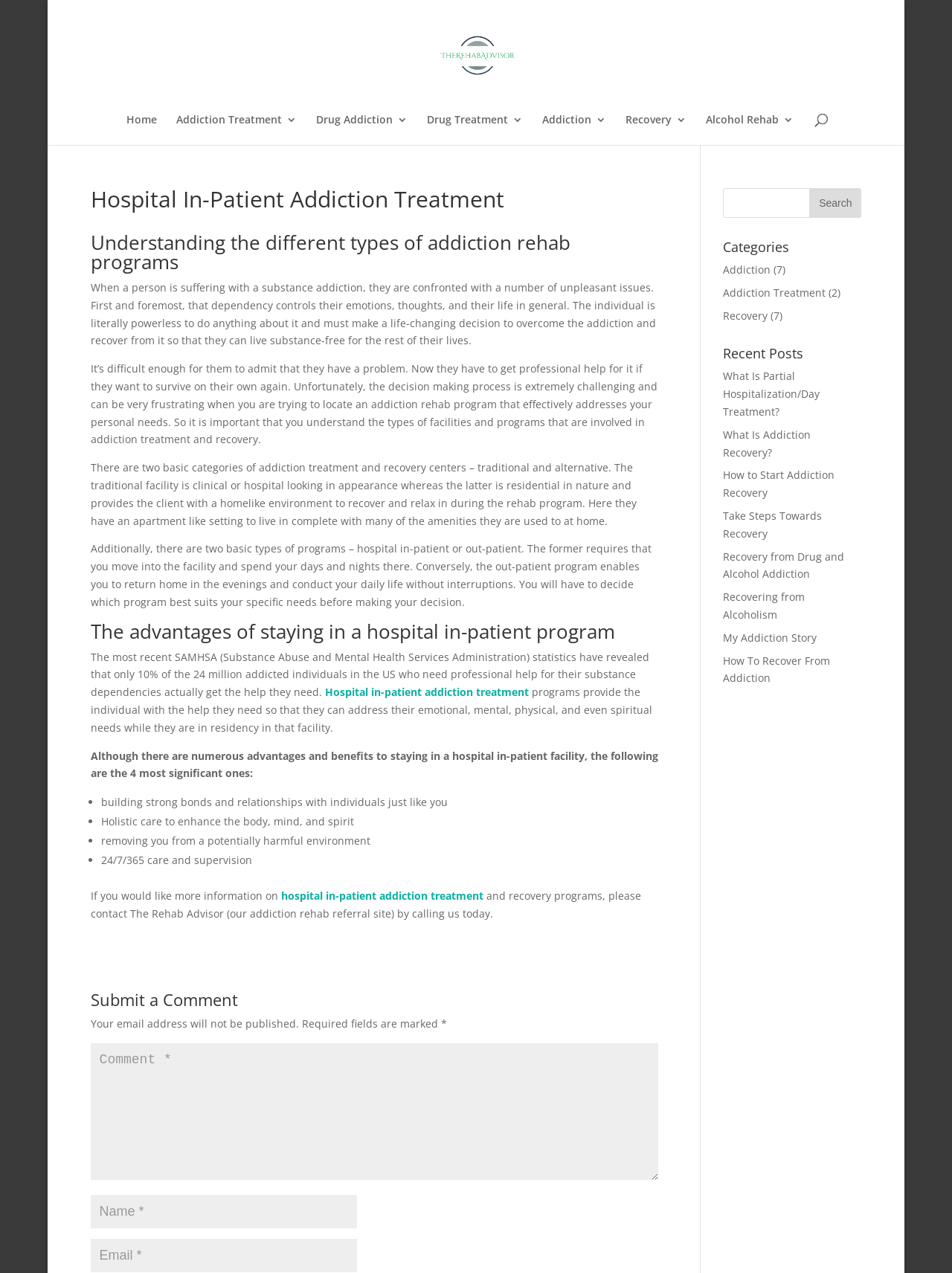Predict the bounding box coordinates of the area that should be clicked to accomplish the following instruction: "Search for something". The bounding box coordinates should consist of four float numbers between 0 and 1, i.e., [left, top, right, bottom].

[0.759, 0.148, 0.905, 0.171]